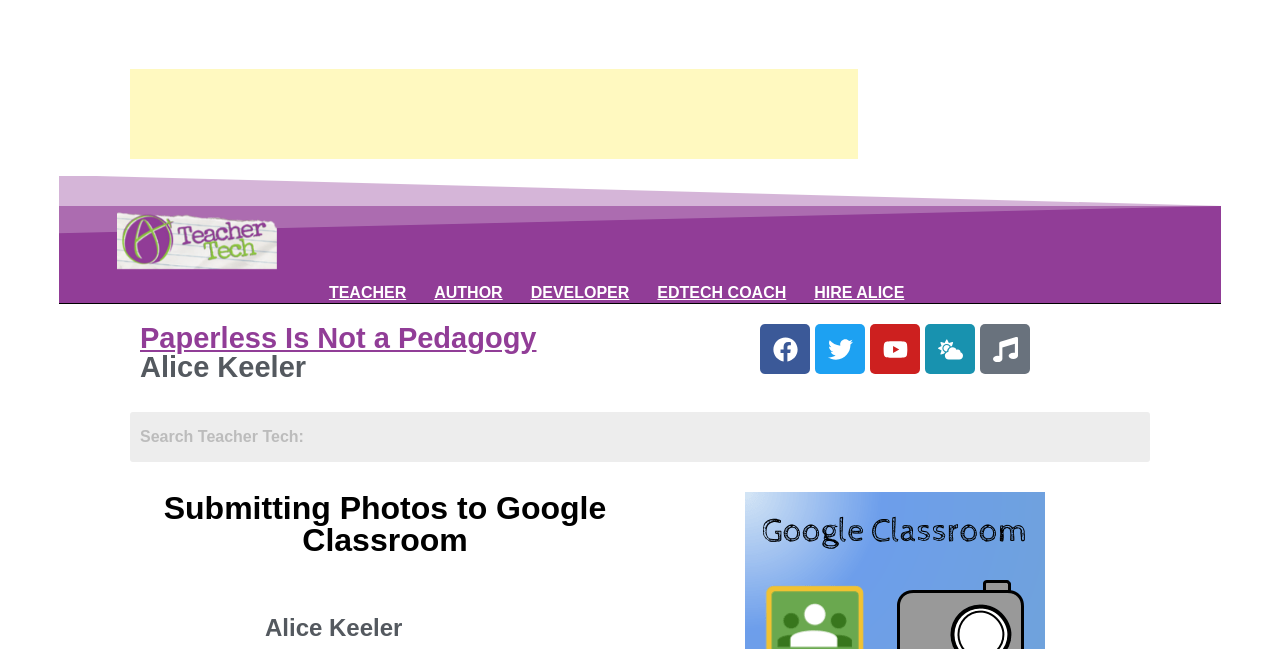Using floating point numbers between 0 and 1, provide the bounding box coordinates in the format (top-left x, top-left y, bottom-right x, bottom-right y). Locate the UI element described here: name="s" placeholder="Search Teacher Tech:" title="Search"

[0.102, 0.635, 0.898, 0.712]